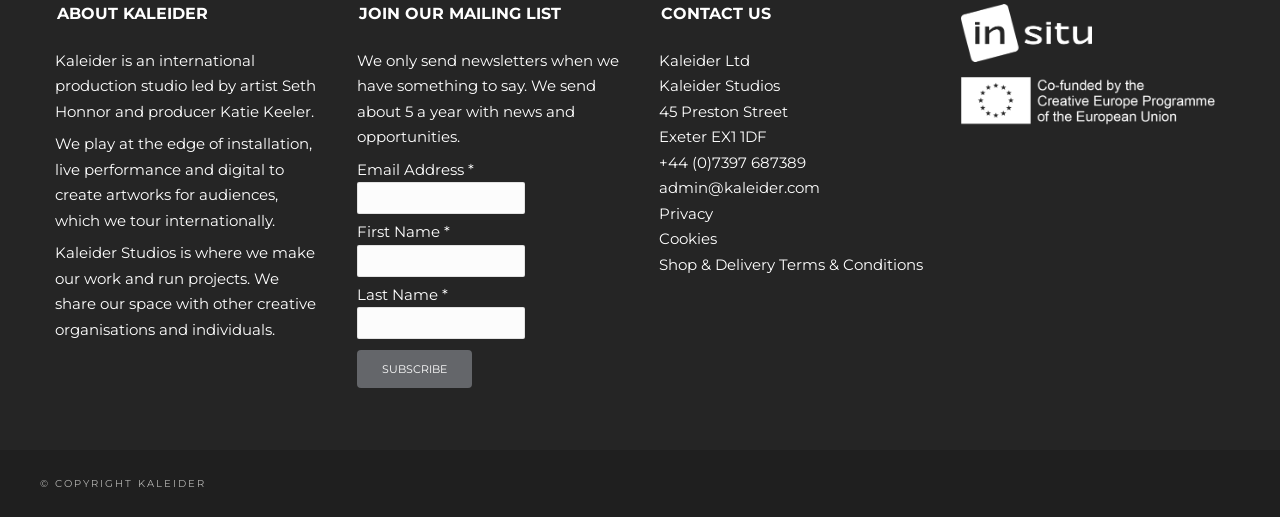Examine the image carefully and respond to the question with a detailed answer: 
What is the name of the production studio?

The name of the production studio can be found in the first StaticText element, which reads 'Kaleider is an international production studio led by artist Seth Honnor and producer Katie Keeler.'